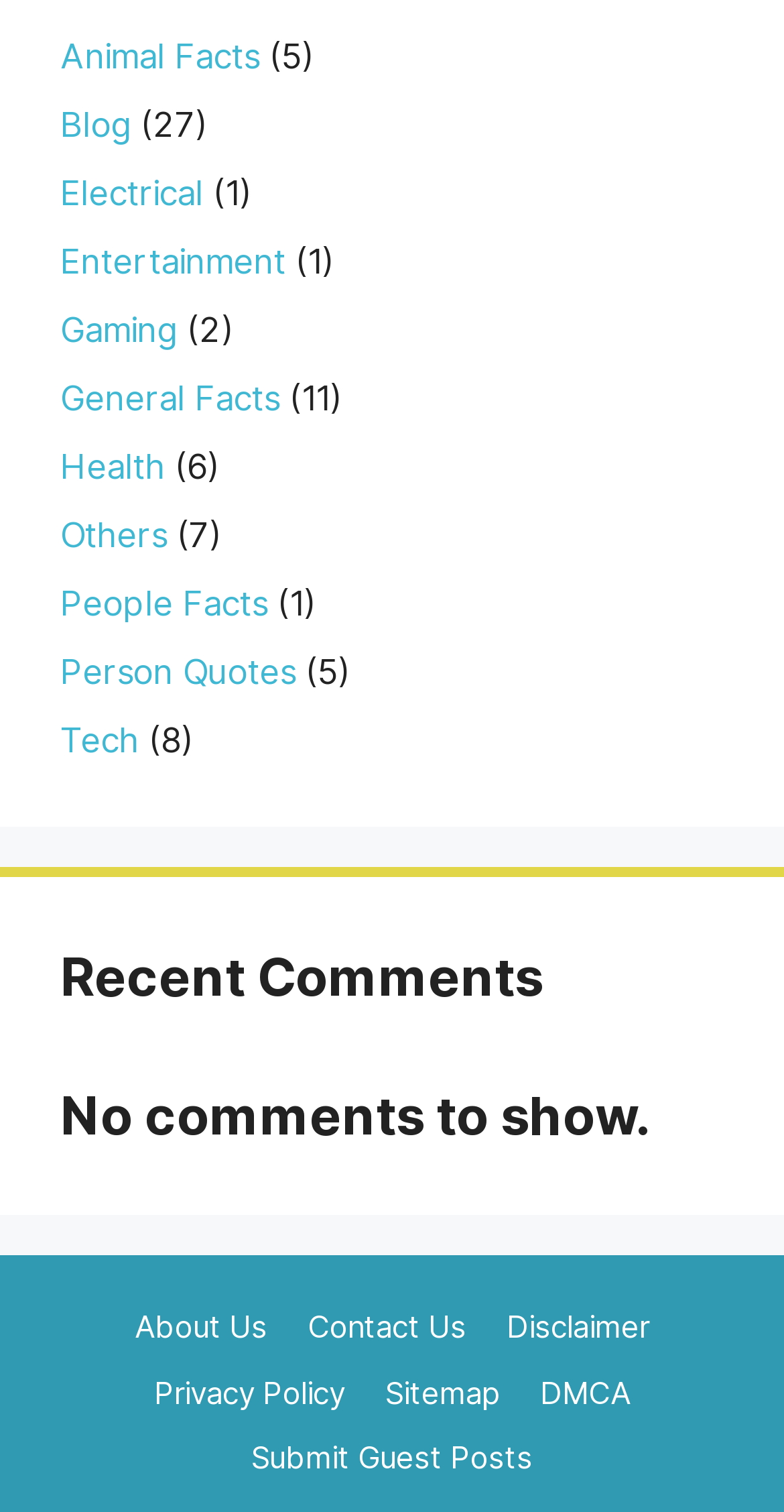How many categories are available?
Carefully analyze the image and provide a thorough answer to the question.

I counted the number of link elements in the main section of the webpage, excluding the 'Animal Facts' link at the top. There are 10 categories available, each with a corresponding link and static text element.